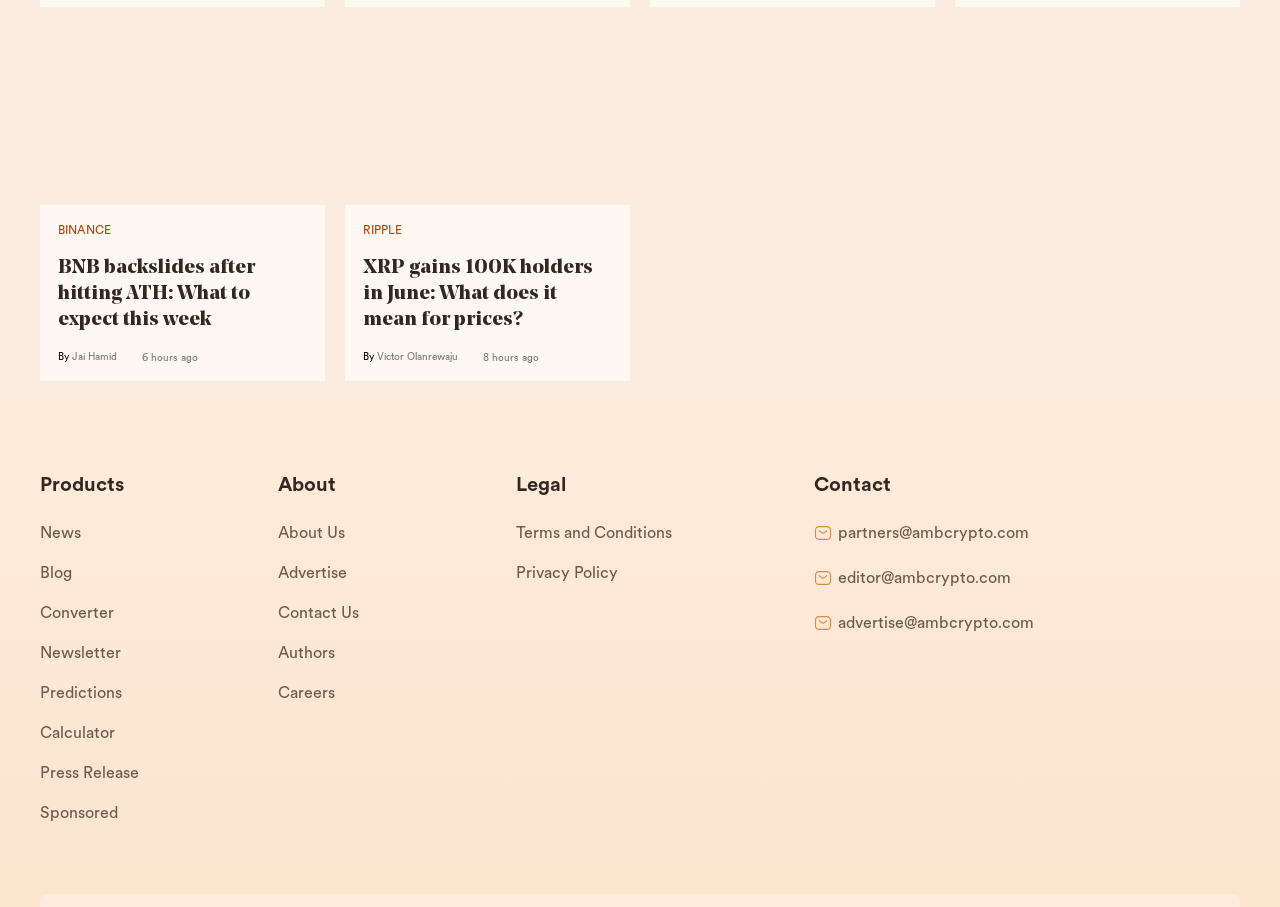Give a one-word or one-phrase response to the question:
What is the email address for advertising inquiries?

advertise@ambcrypto.com